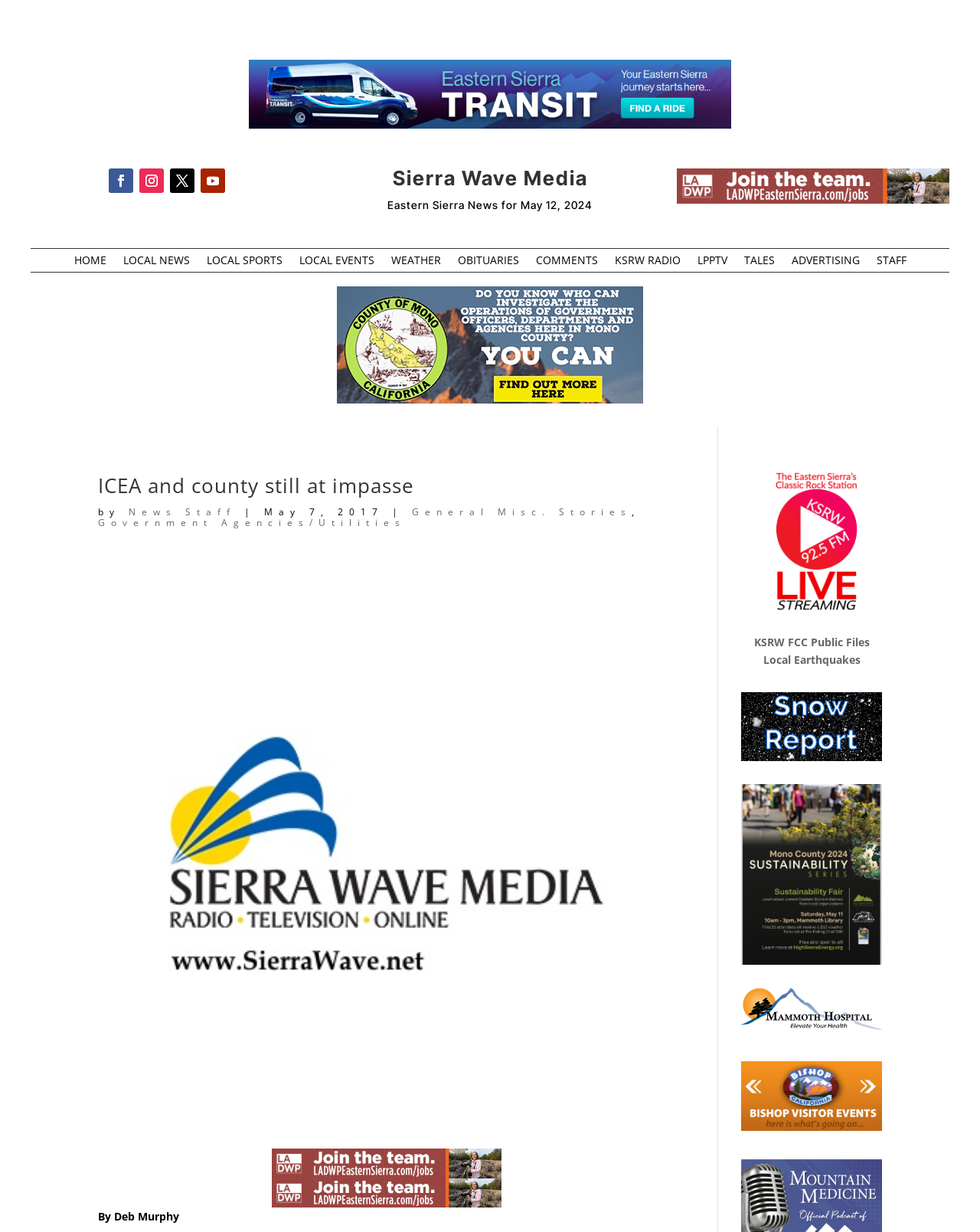Extract the primary heading text from the webpage.

Sierra Wave Media